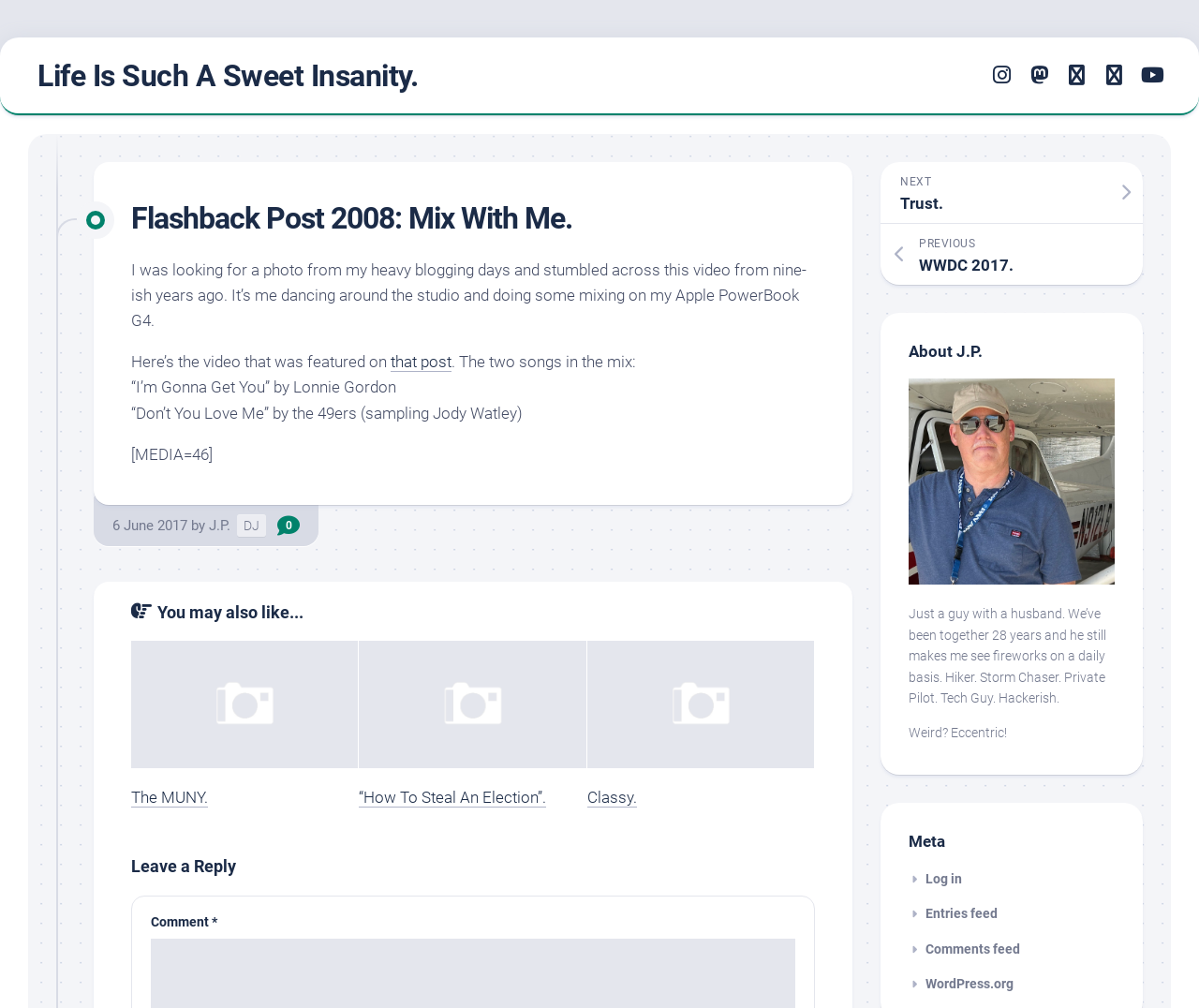Please identify the bounding box coordinates of the clickable area that will allow you to execute the instruction: "Click the 'NEXT' button".

[0.734, 0.161, 0.953, 0.221]